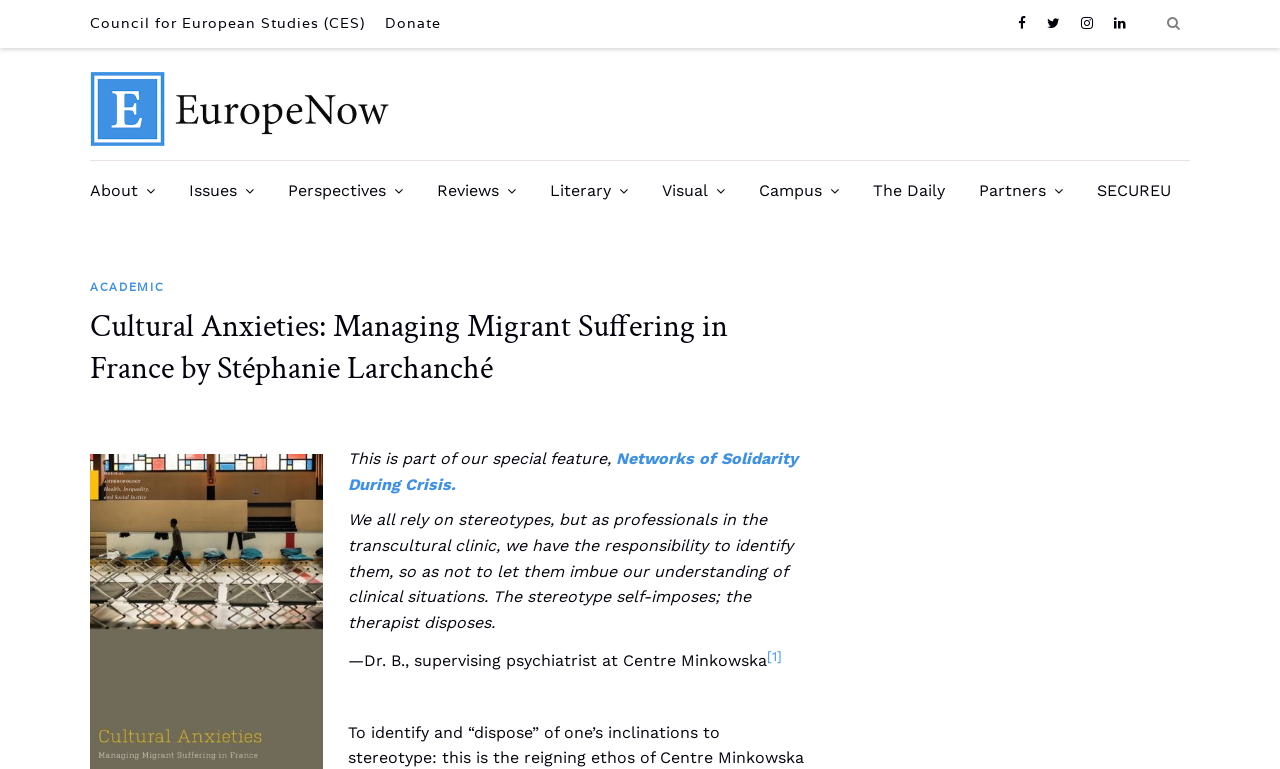Use a single word or phrase to respond to the question:
How many links are there in the top navigation menu?

11